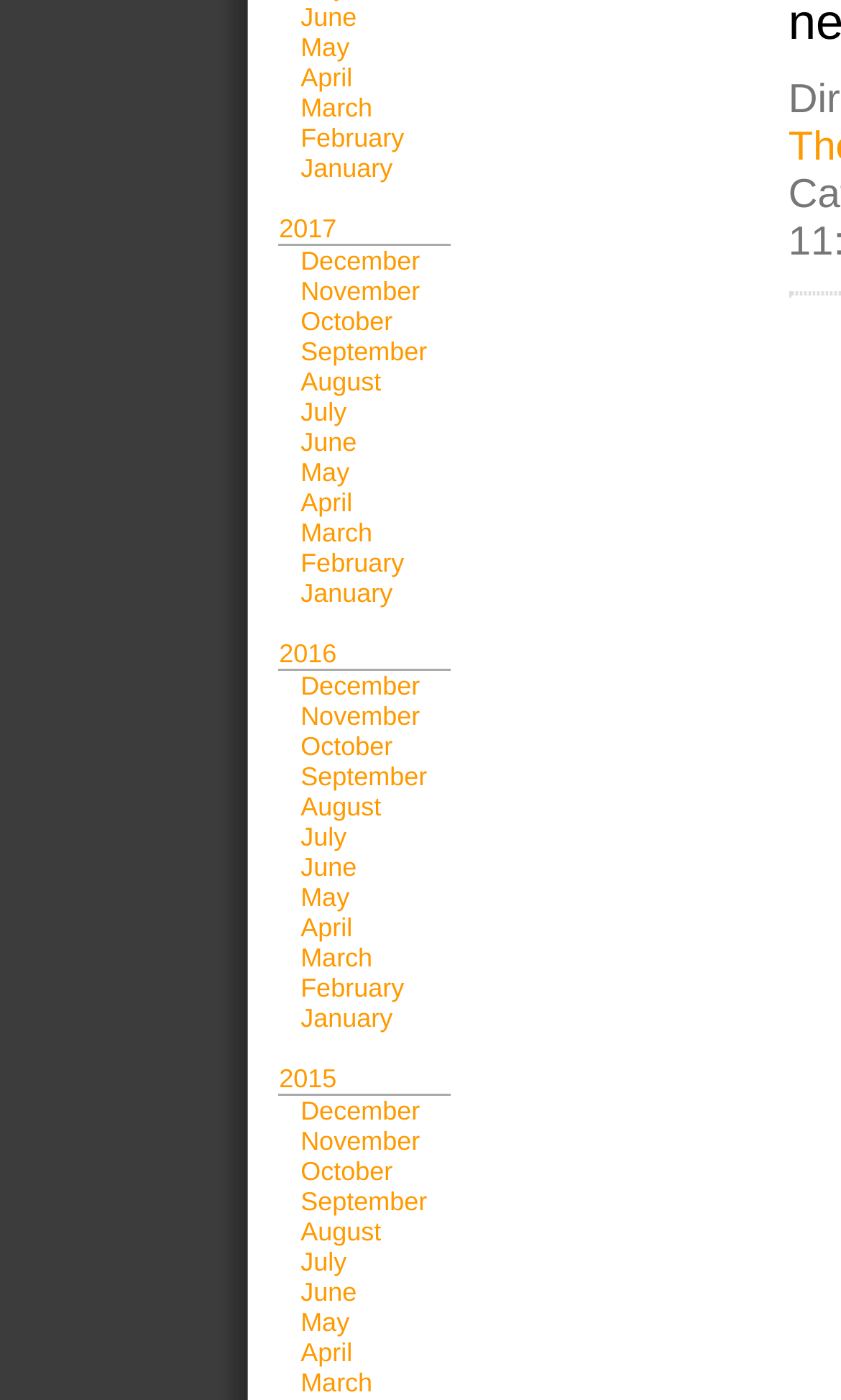What is the earliest year listed on the webpage? Observe the screenshot and provide a one-word or short phrase answer.

2015